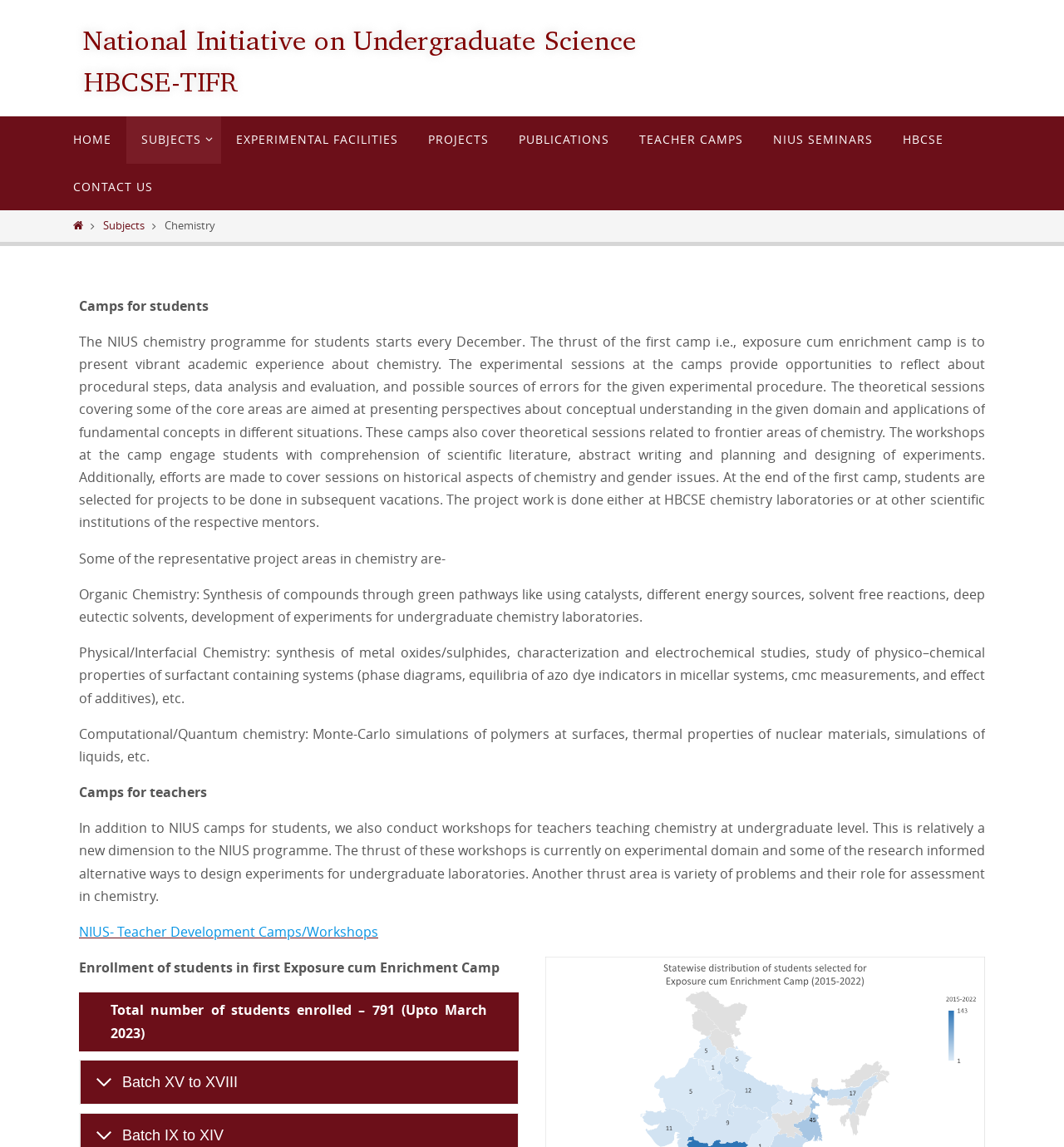Bounding box coordinates are specified in the format (top-left x, top-left y, bottom-right x, bottom-right y). All values are floating point numbers bounded between 0 and 1. Please provide the bounding box coordinate of the region this sentence describes: Subjects

[0.097, 0.191, 0.136, 0.203]